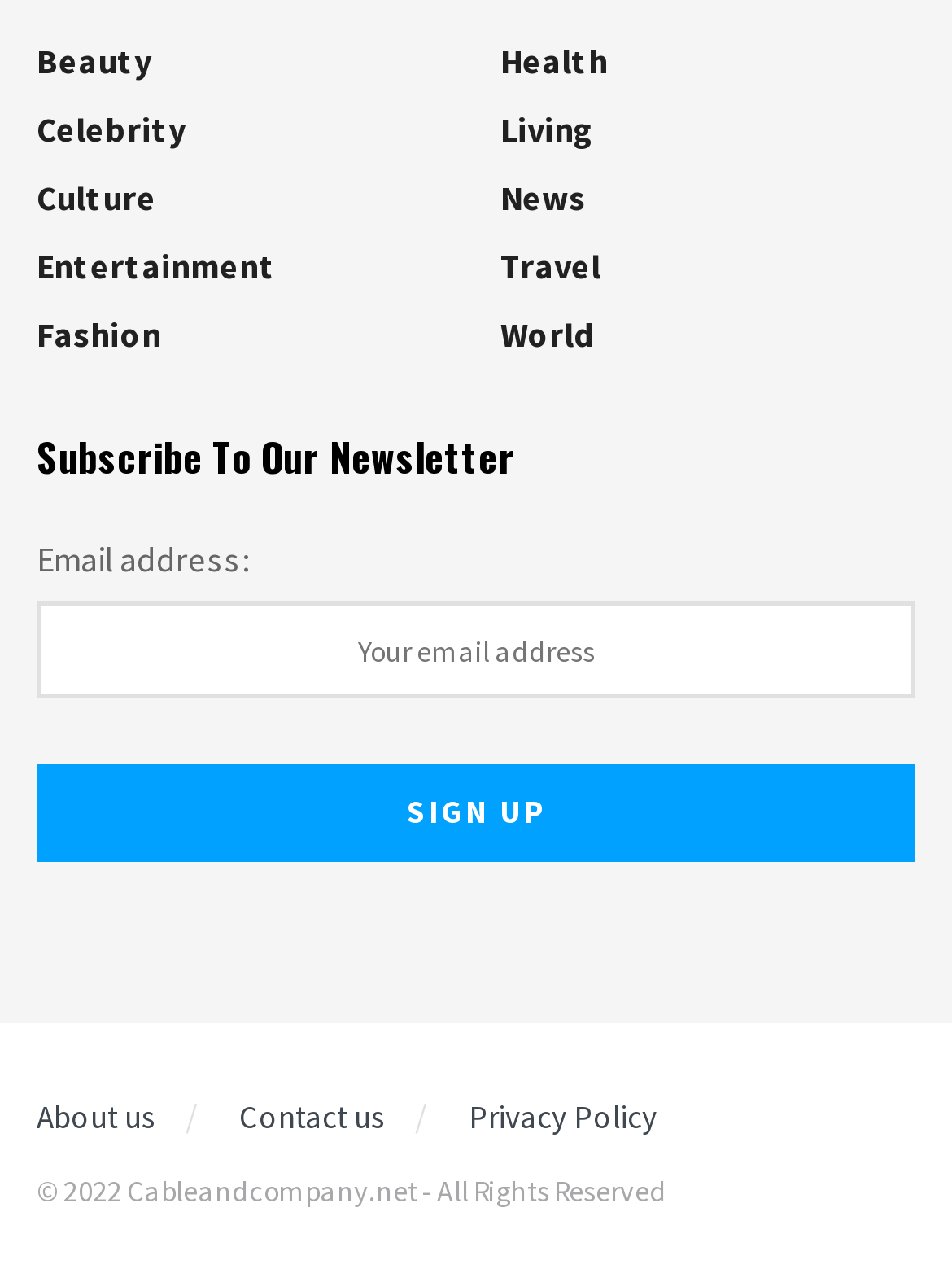What is the year of copyright?
Give a one-word or short-phrase answer derived from the screenshot.

2022